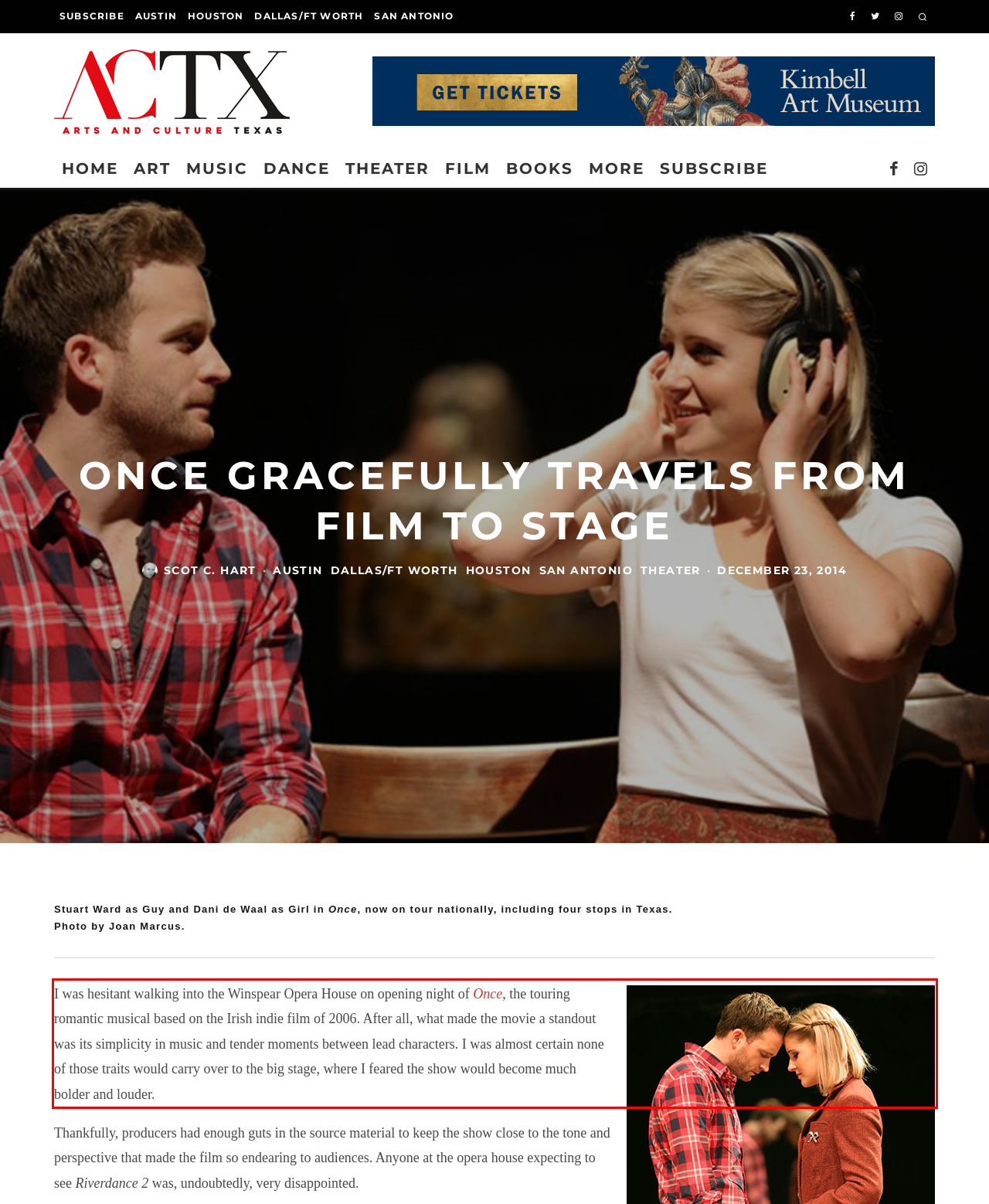Perform OCR on the text inside the red-bordered box in the provided screenshot and output the content.

I was hesitant walking into the Winspear Opera House on opening night of Once, the touring romantic musical based on the Irish indie film of 2006. After all, what made the movie a standout was its simplicity in music and tender moments between lead characters. I was almost certain none of those traits would carry over to the big stage, where I feared the show would become much bolder and louder.